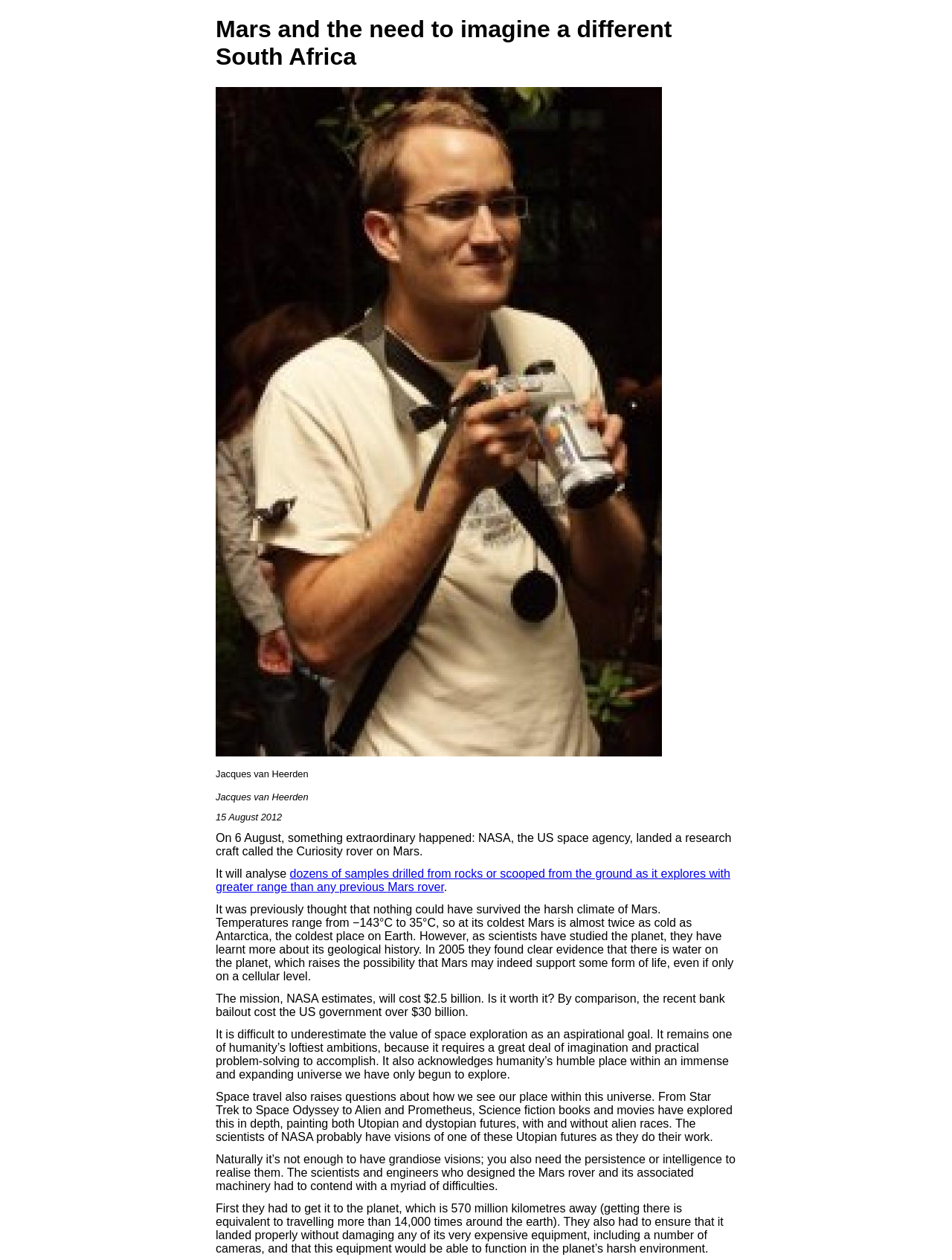Please answer the following question using a single word or phrase: How far is Mars from Earth?

570 million kilometres